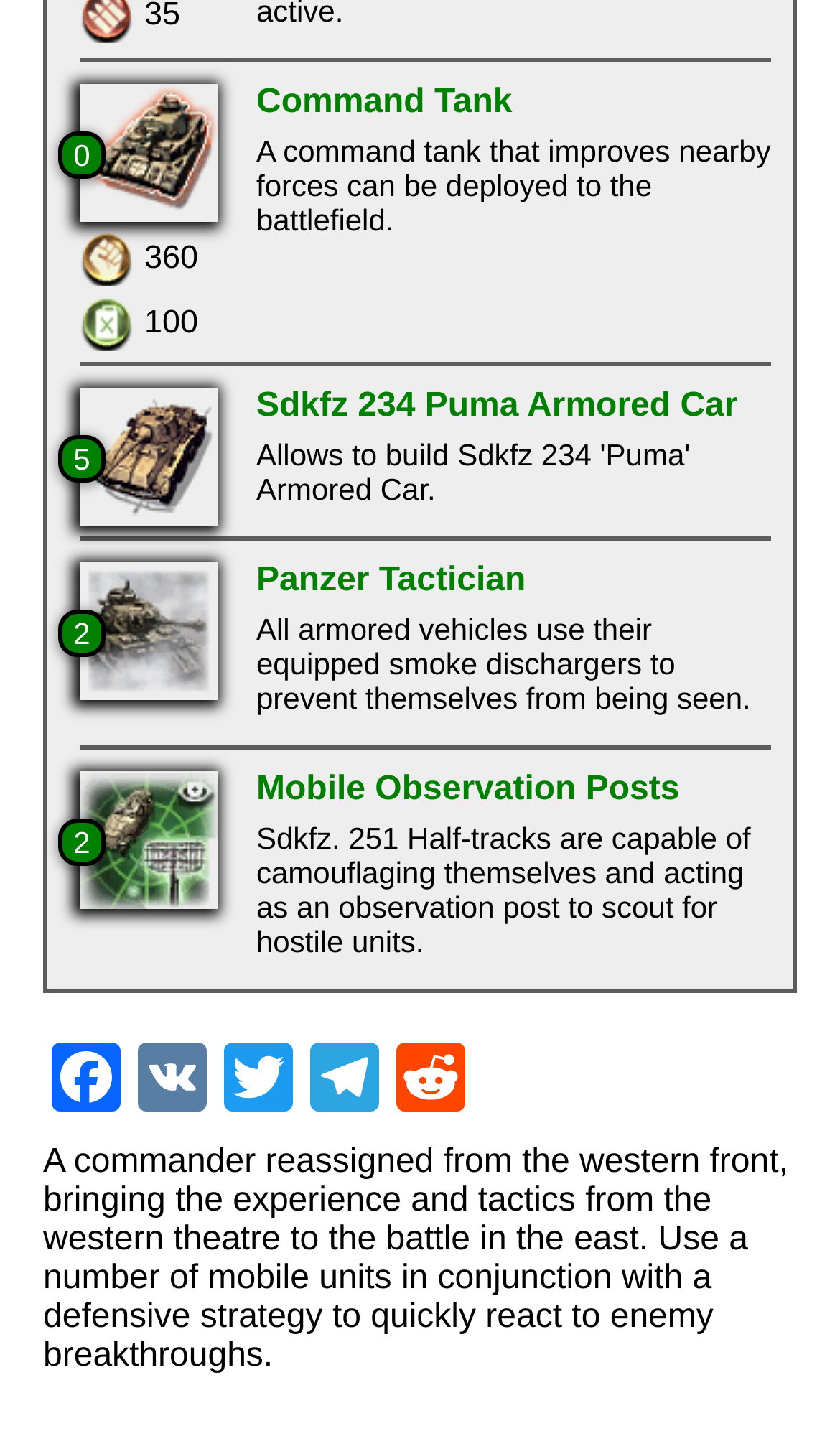Bounding box coordinates are given in the format (top-left x, top-left y, bottom-right x, bottom-right y). All values should be floating point numbers between 0 and 1. Provide the bounding box coordinate for the UI element described as: Telegram

[0.359, 0.713, 0.462, 0.764]